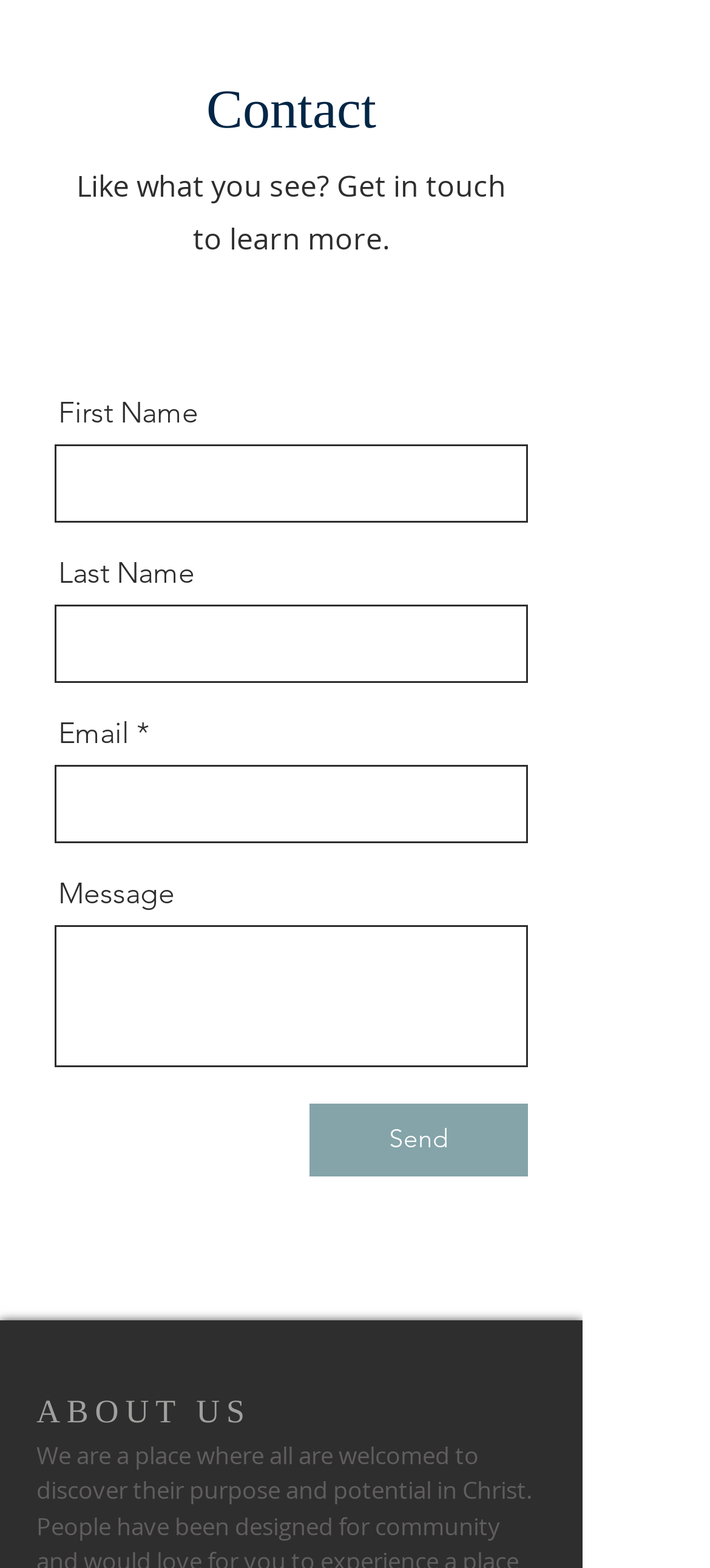Identify the bounding box coordinates of the region that needs to be clicked to carry out this instruction: "Enter First Name". Provide these coordinates as four float numbers ranging from 0 to 1, i.e., [left, top, right, bottom].

[0.077, 0.283, 0.744, 0.333]